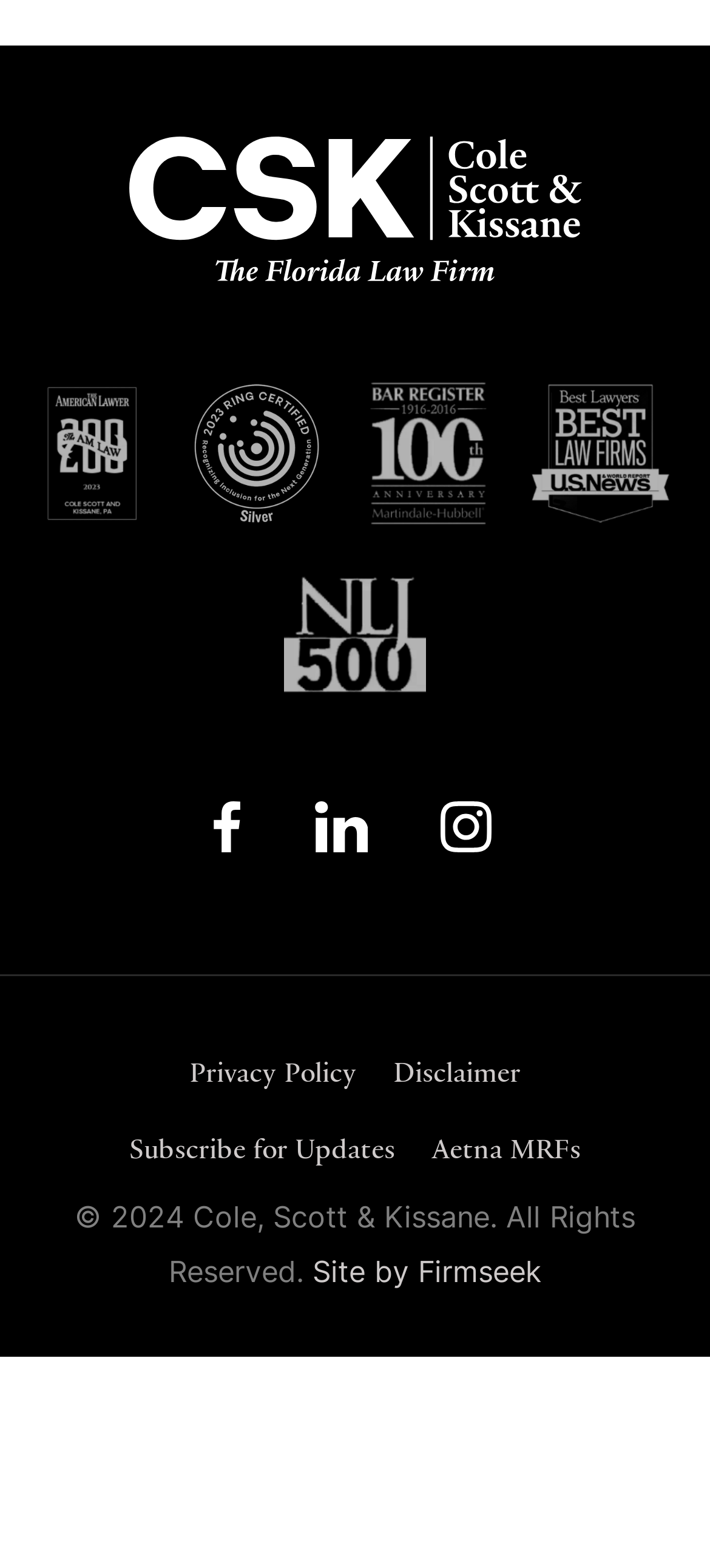Highlight the bounding box coordinates of the region I should click on to meet the following instruction: "Click the Facebook share button".

None